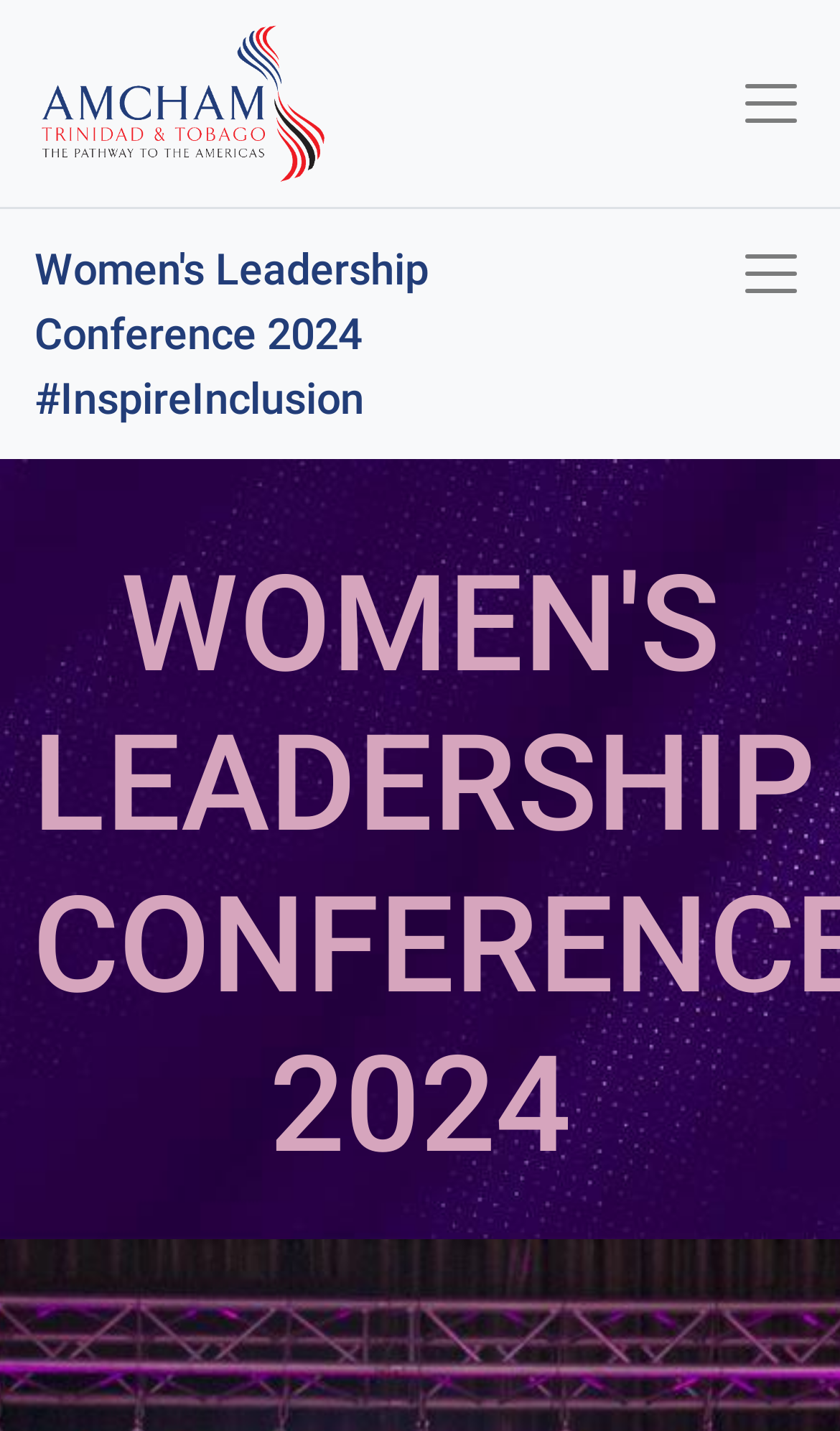Look at the image and give a detailed response to the following question: How do you exit full screen?

There is a static text element on the page with the text 'Press esc to exit full screen', which indicates that pressing the 'esc' key will exit full screen mode.